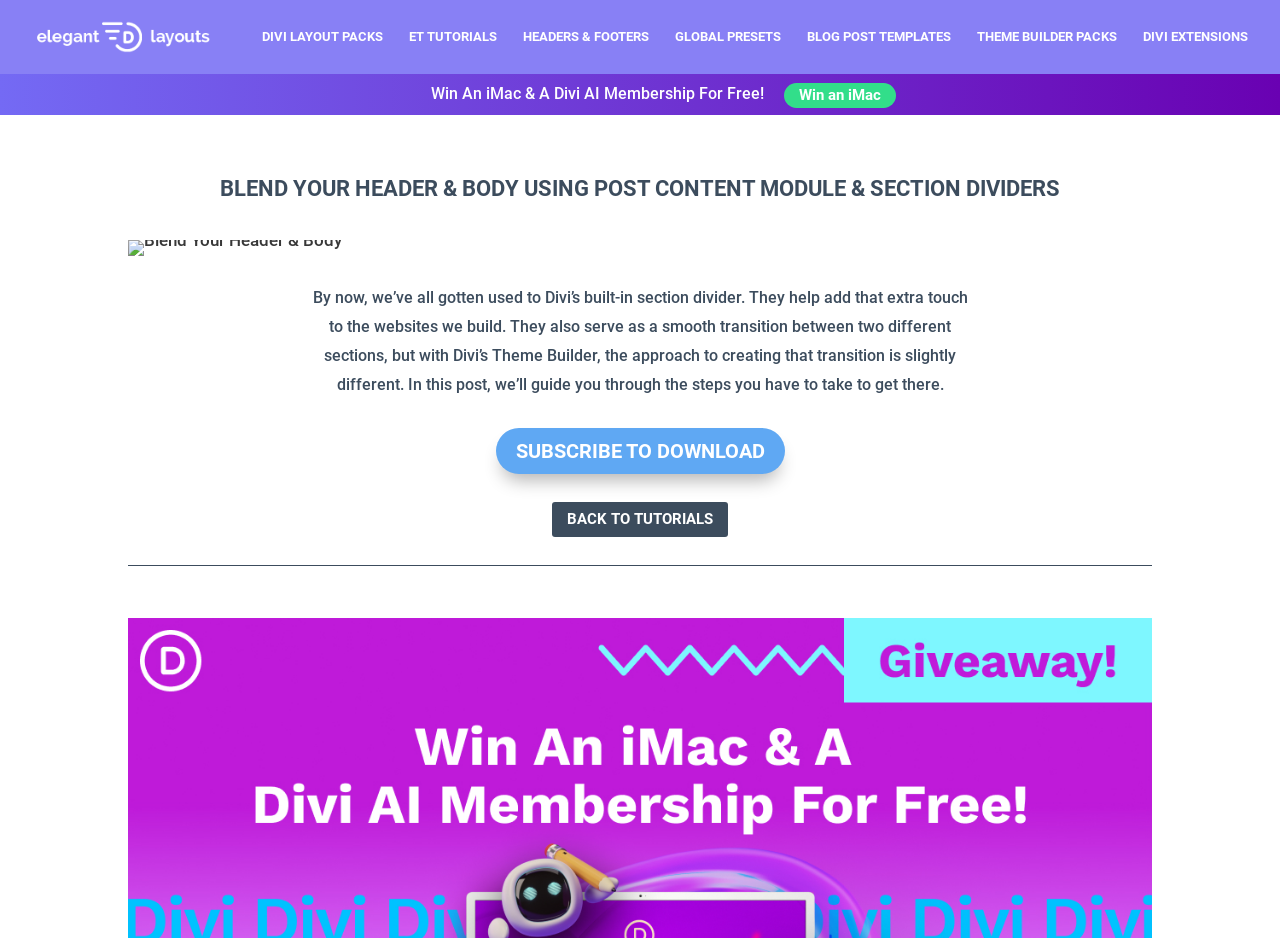Please provide the bounding box coordinates for the element that needs to be clicked to perform the instruction: "Go back to tutorials". The coordinates must consist of four float numbers between 0 and 1, formatted as [left, top, right, bottom].

[0.431, 0.535, 0.569, 0.572]